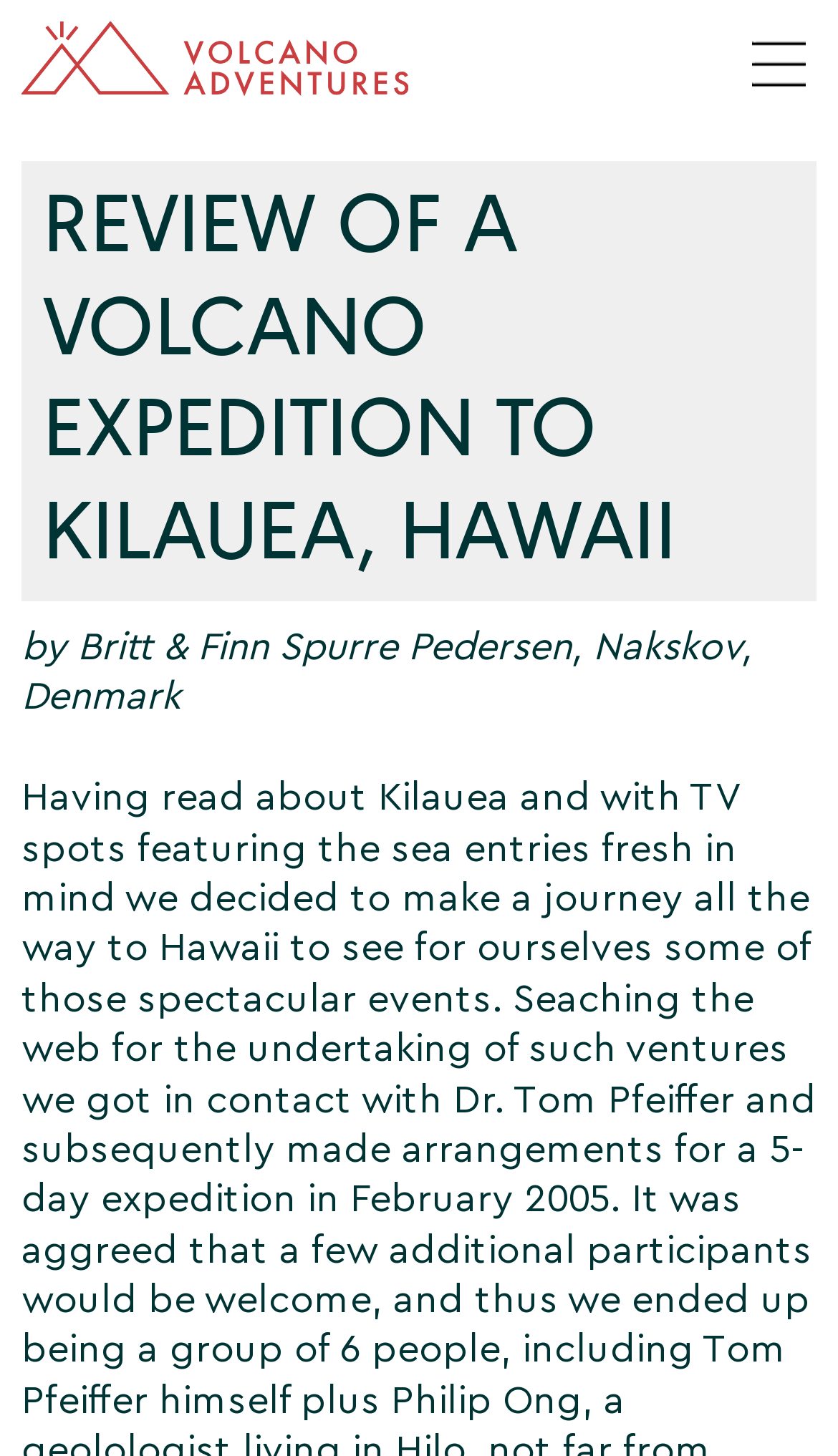Predict the bounding box of the UI element based on this description: "Videos".

[0.072, 0.25, 0.236, 0.284]